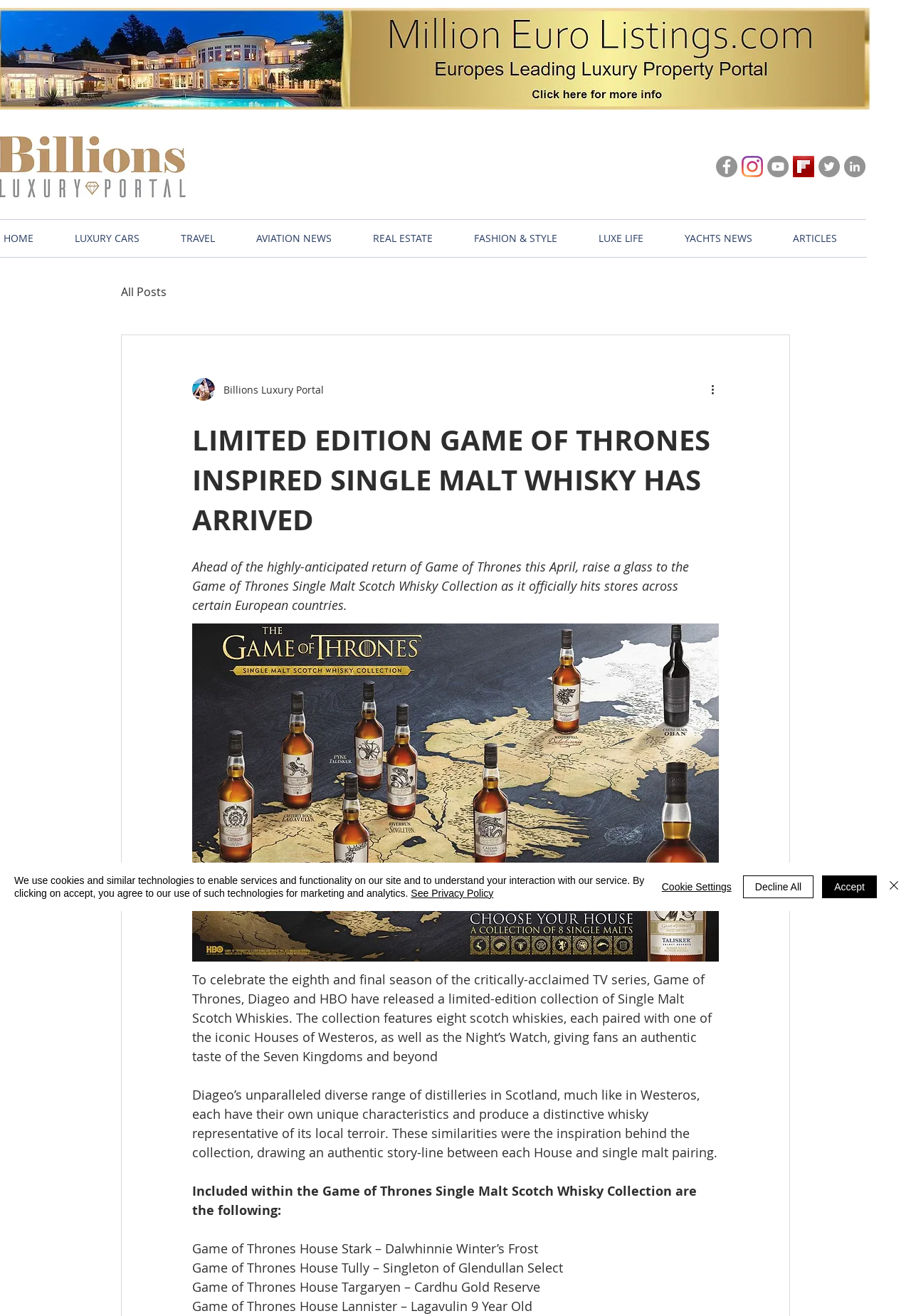Provide an in-depth description of the elements and layout of the webpage.

This webpage is about the Game of Thrones Single Malt Scotch Whisky Collection, which has officially hit stores across certain European countries. The page is divided into several sections. At the top, there is a navigation bar with links to various categories such as "blog", "Luxury Motors", "Yachts", "Travel", and more. Next to the navigation bar, there is a search button and a button with a dropdown menu.

Below the navigation bar, there is a heading that reads "LIMITED EDITION GAME OF THRONES INSPIRED SINGLE MALT WHISKY HAS ARRIVED". This is followed by a paragraph of text that describes the collection and its inspiration. The text is accompanied by a button that allows users to take an action, although the exact action is not specified.

The next section of the page describes the collection in more detail, including the different types of whisky and their pairings with the iconic Houses of Westeros. There are several paragraphs of text that provide more information about the collection and its inspiration.

On the left side of the page, there is a list of links to various categories such as "LUXURY CARS", "TRAVEL", "AVIATION NEWS", and more. These links are arranged vertically and take up about a quarter of the page.

At the bottom of the page, there is a social bar with links to various social media platforms such as Facebook, Instagram, YouTube, and more. Each link is accompanied by an icon representing the platform.

Finally, there is a cookie policy alert at the bottom of the page that informs users about the use of cookies and similar technologies on the site. The alert provides options for users to accept, decline, or customize their cookie settings.